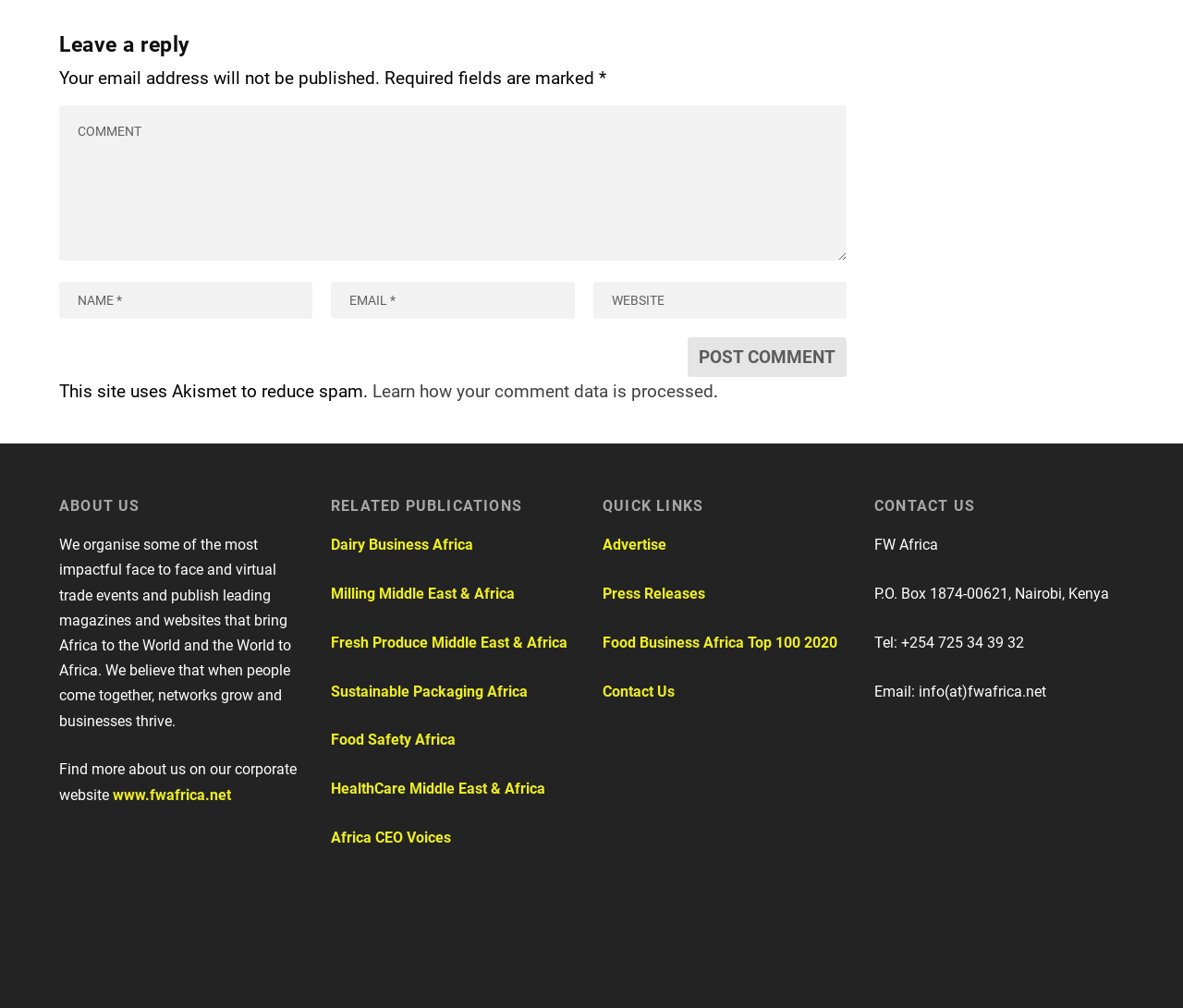What is the contact email of FW Africa?
Look at the image and respond with a one-word or short-phrase answer.

info(at)fwafrica.net